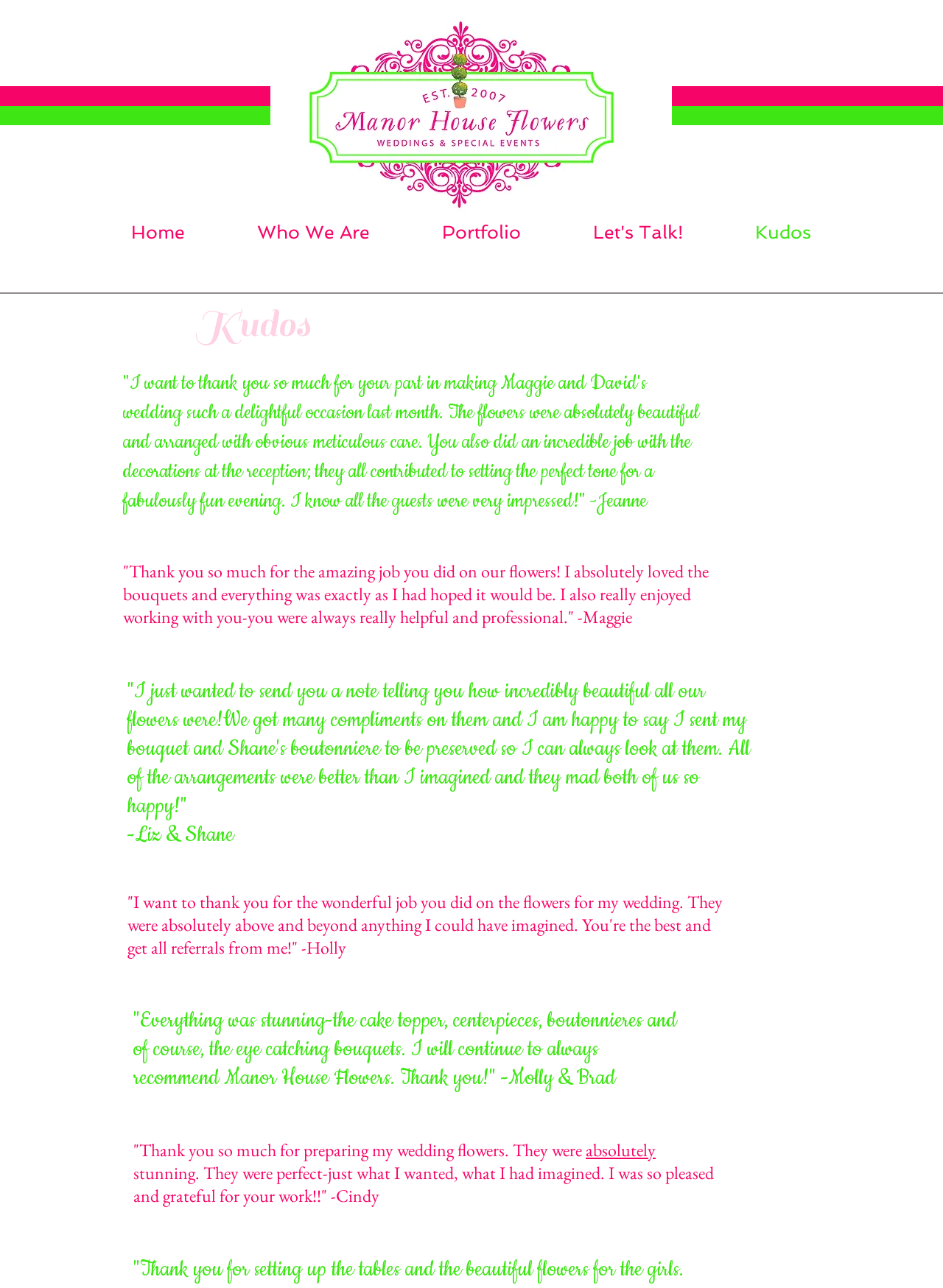Using the elements shown in the image, answer the question comprehensively: What is the likely target audience of this website?

Based on the content and tone of the testimonials, I believe that the target audience of this website is likely brides-to-be or individuals planning a wedding. The language and details mentioned in the testimonials suggest that the website is catering to this specific demographic.